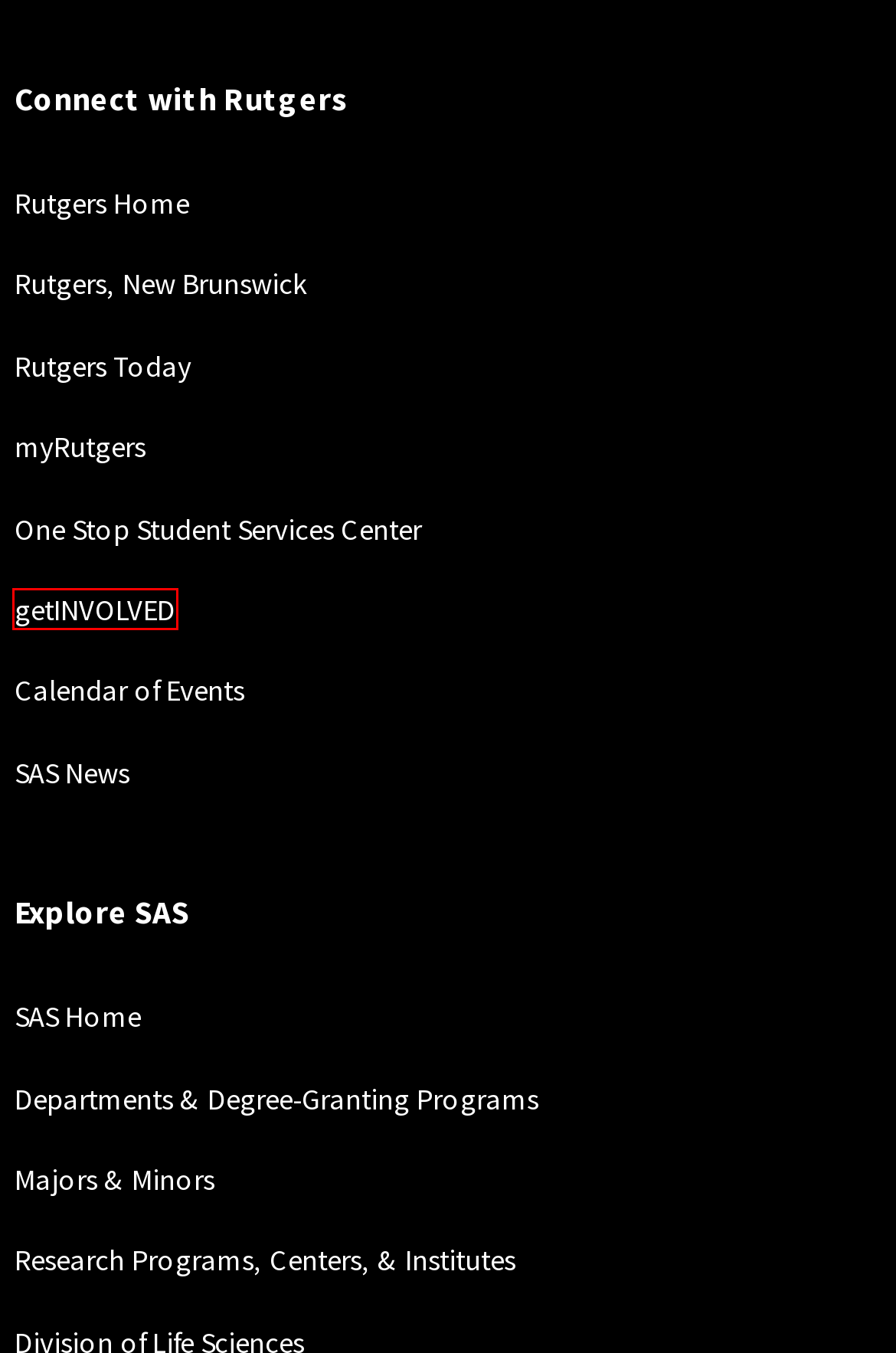You are presented with a screenshot of a webpage containing a red bounding box around a particular UI element. Select the best webpage description that matches the new webpage after clicking the element within the bounding box. Here are the candidates:
A. Upcoming Events
B. - getINVOLVED
C. Centers and Institutes
D. Majors and Minors
E. Home | Rutgers-New Brunswick
F. Rutgers Today | Rutgers University
G. All Events | Rutgers-New Brunswick
H. Arts and Sciences in Action

B